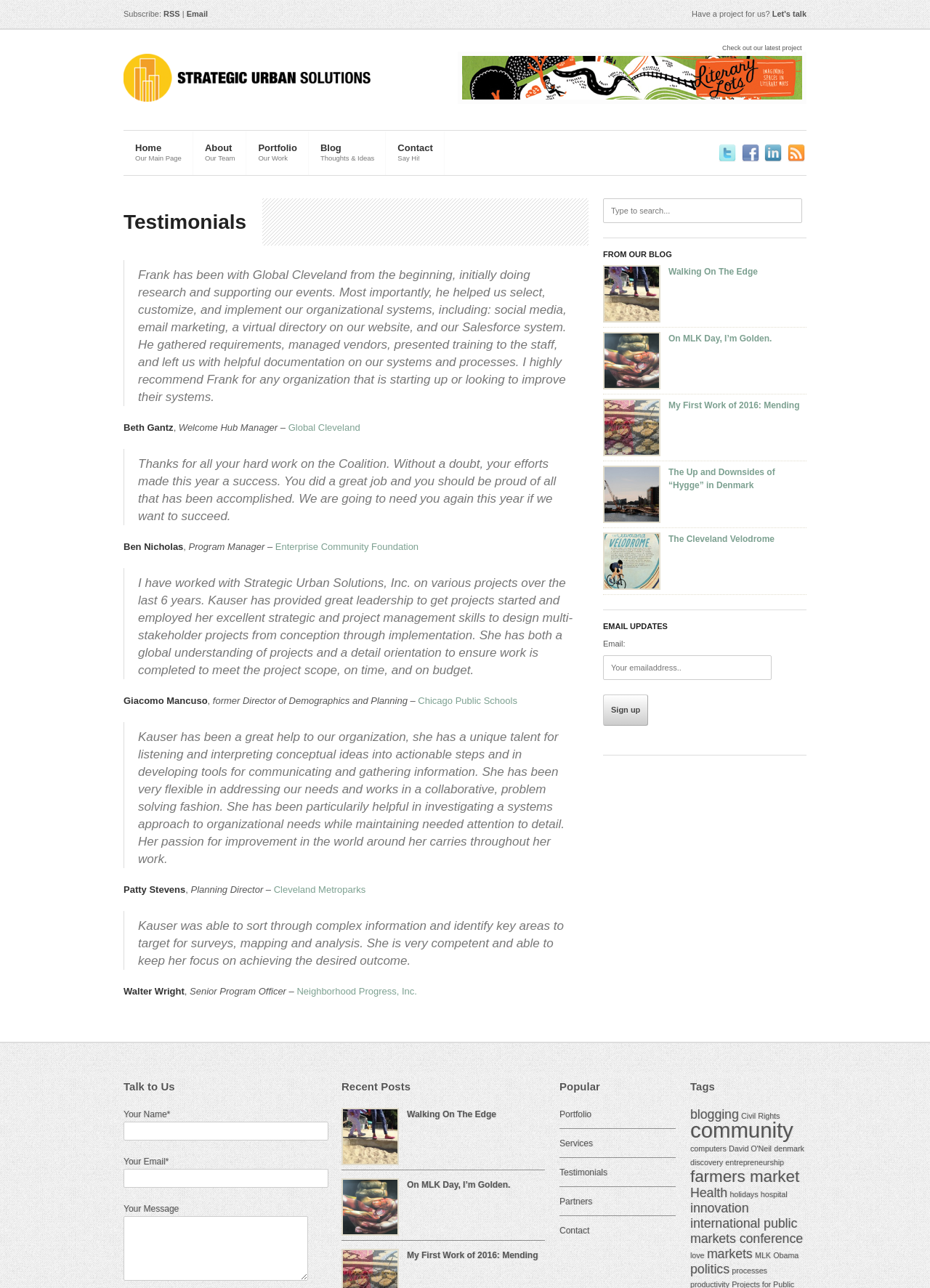Locate the bounding box coordinates of the clickable part needed for the task: "Talk to us".

[0.133, 0.838, 0.352, 0.849]